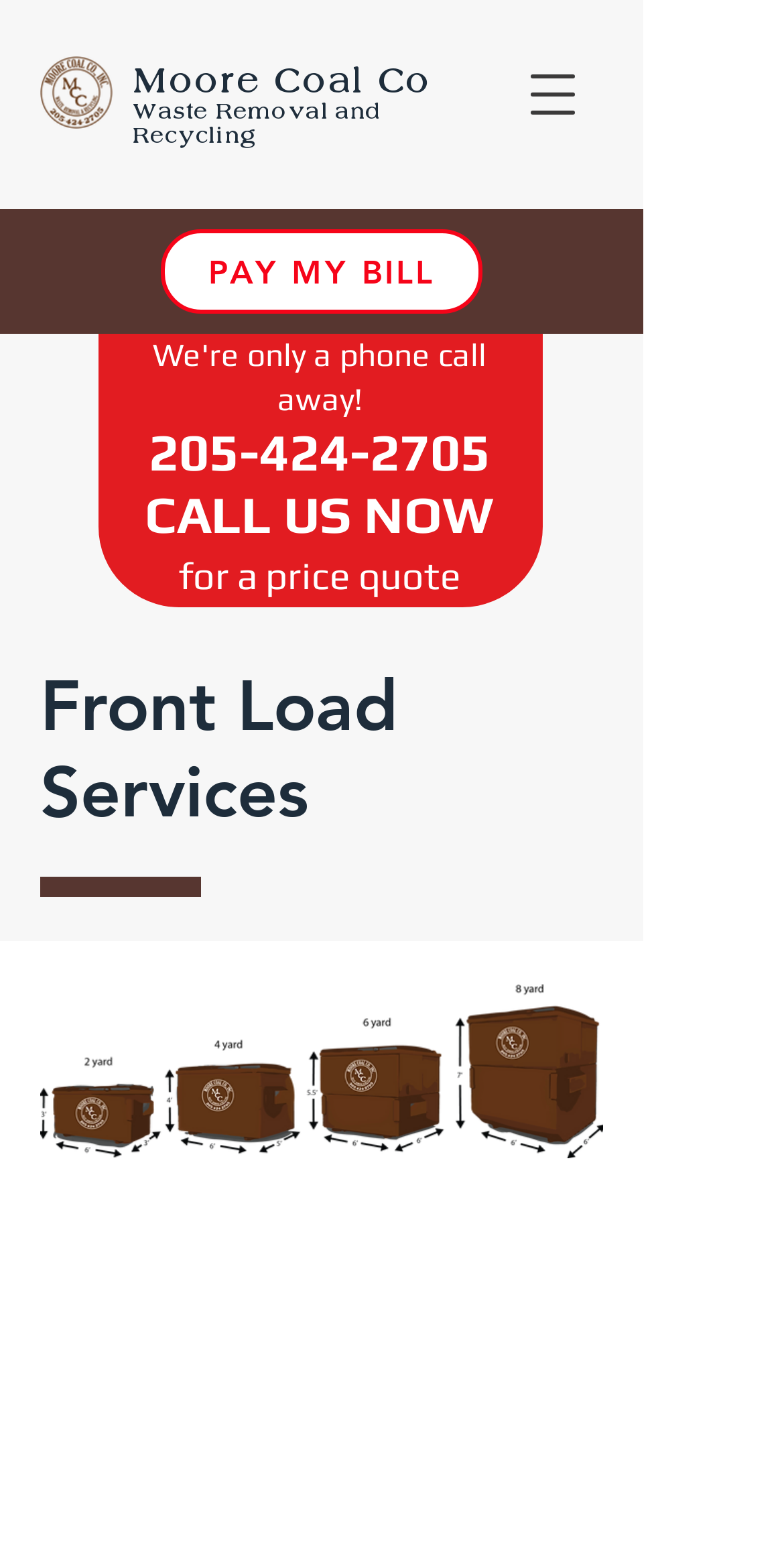What is the navigation menu button?
Please answer the question with as much detail as possible using the screenshot.

The navigation menu button is a button element with the text 'Open navigation menu' which is located at the top right of the webpage, and has a popup dialog associated with it.